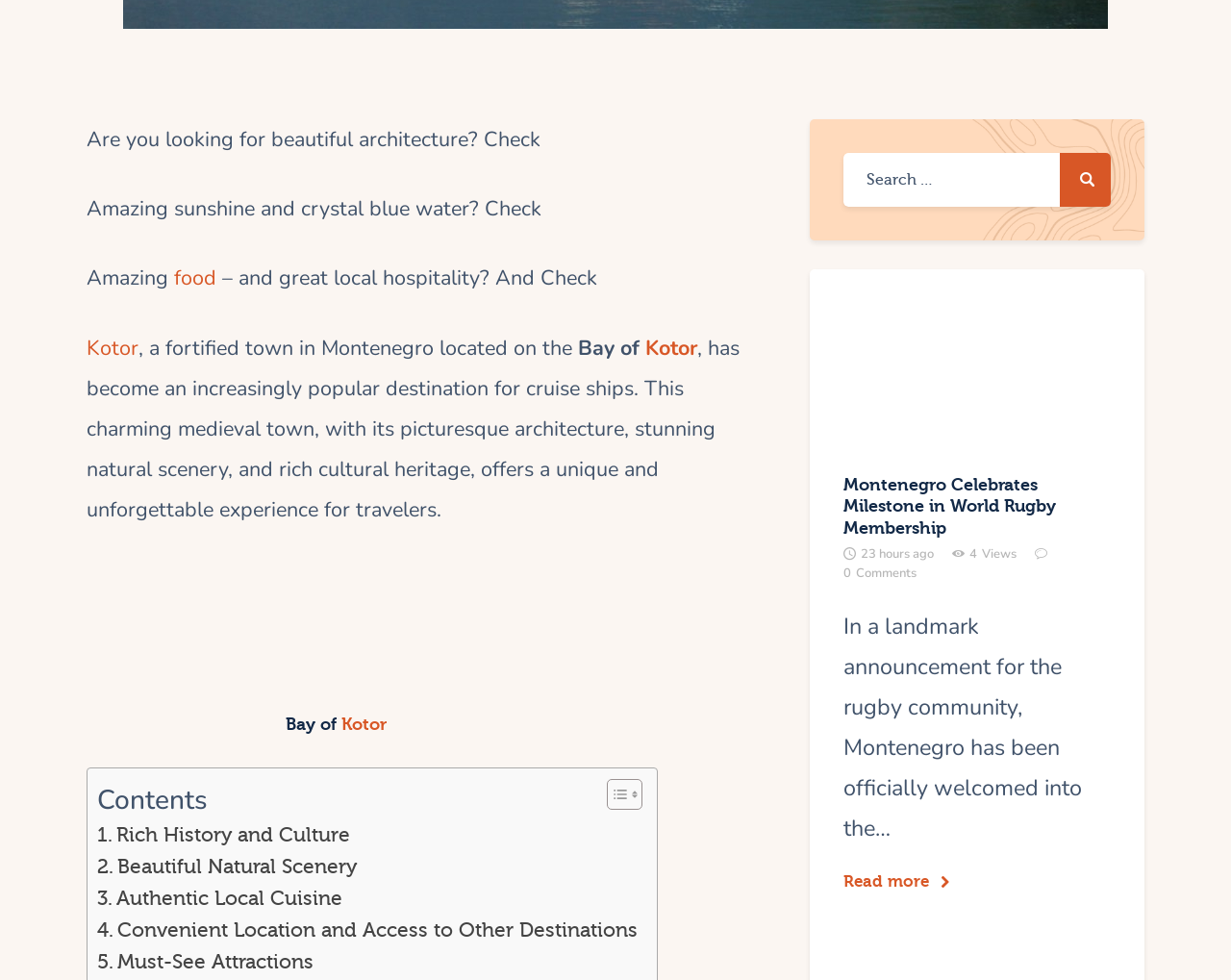What is the location of the search bar?
Relying on the image, give a concise answer in one word or a brief phrase.

Top right